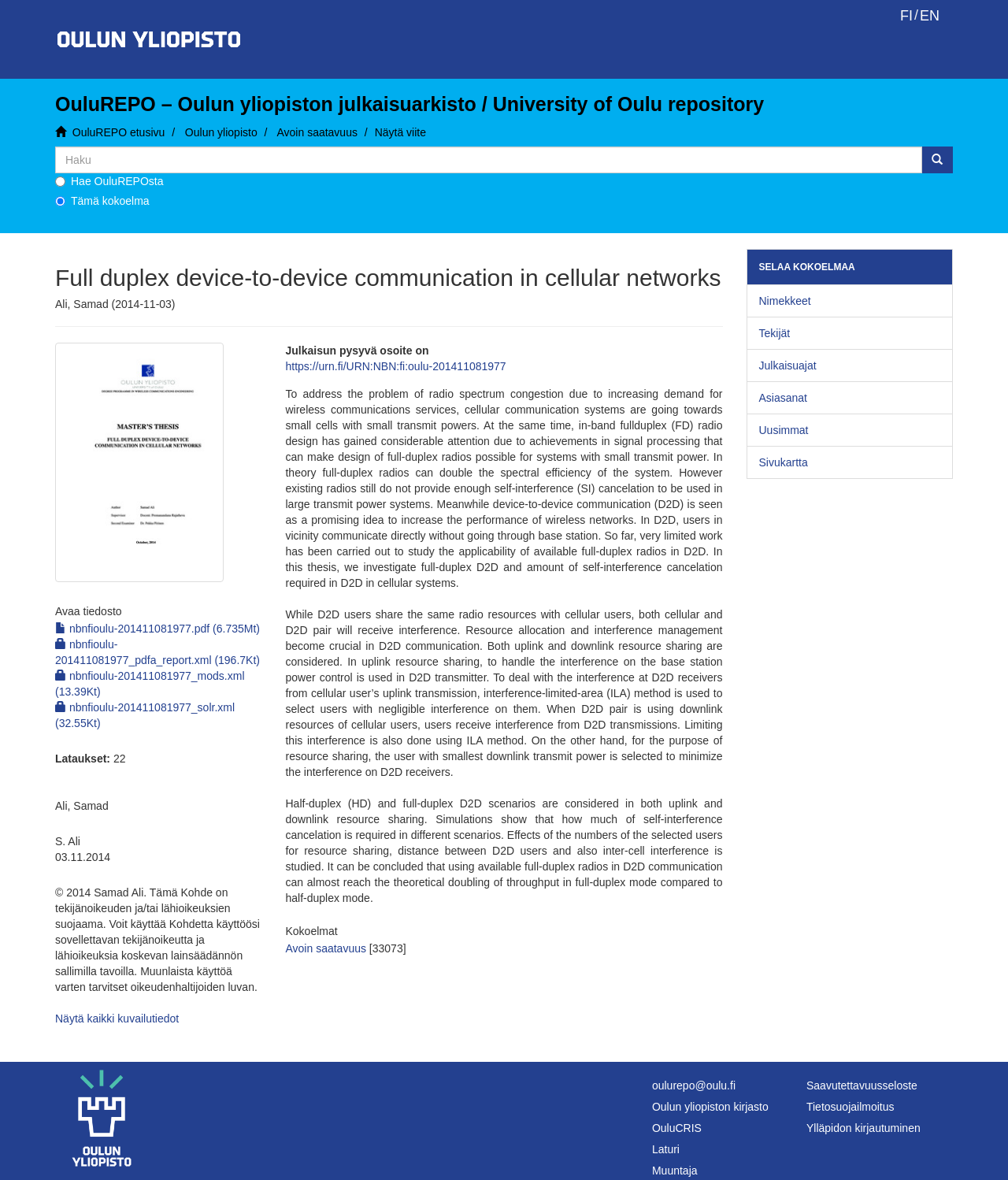Please determine the bounding box coordinates of the element to click on in order to accomplish the following task: "Search on the website". Ensure the coordinates are four float numbers ranging from 0 to 1, i.e., [left, top, right, bottom].

[0.055, 0.124, 0.915, 0.147]